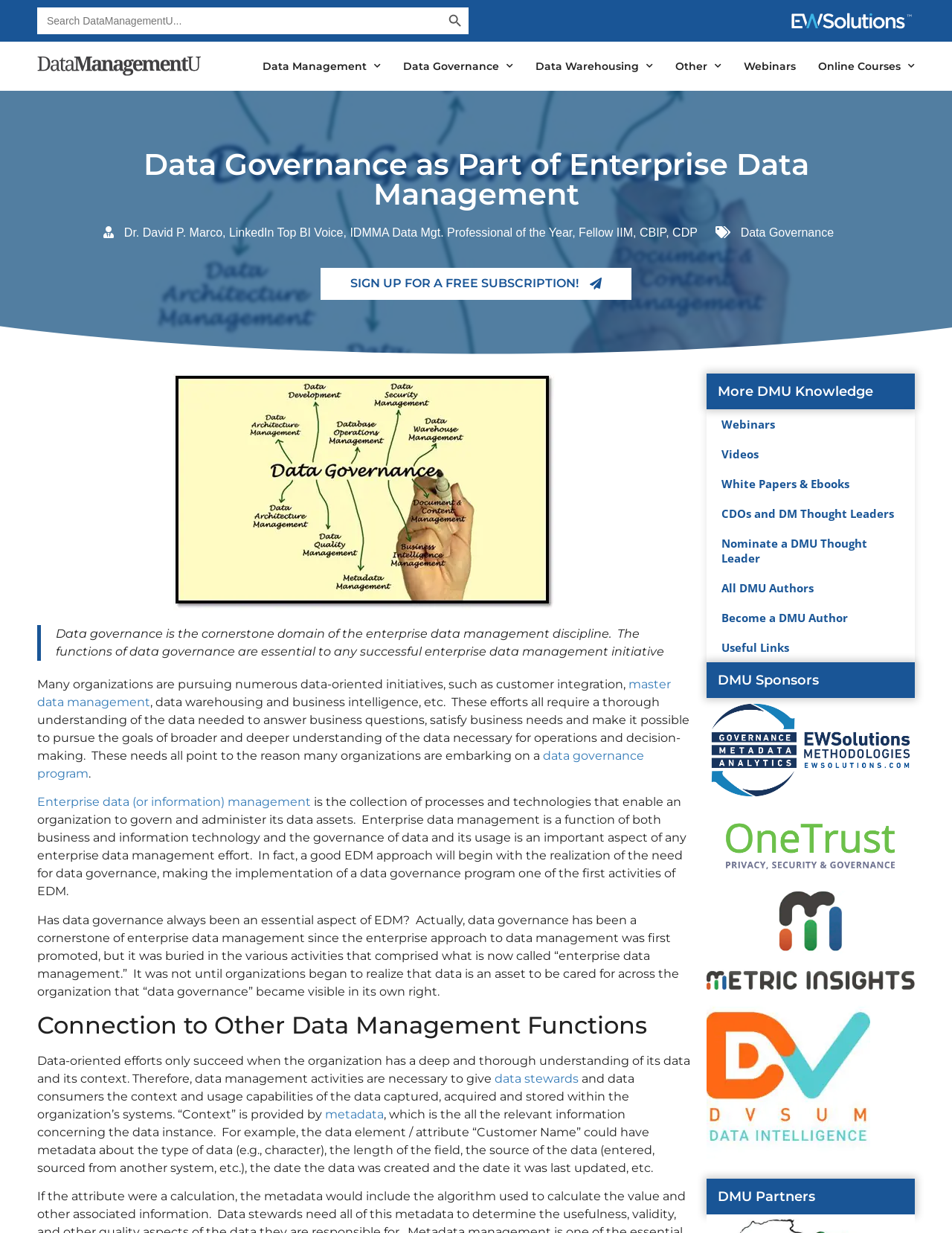Determine the bounding box coordinates of the target area to click to execute the following instruction: "Learn more about data management."

[0.859, 0.04, 0.961, 0.068]